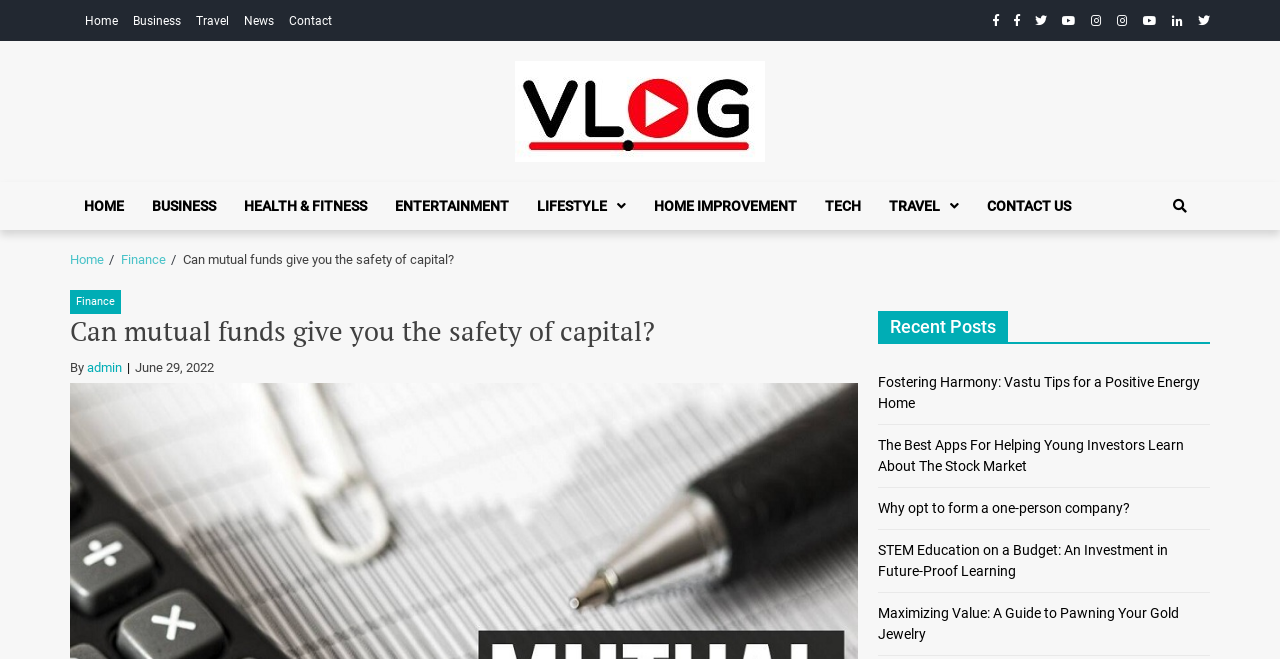Locate the bounding box coordinates of the clickable area needed to fulfill the instruction: "contact us".

[0.76, 0.276, 0.848, 0.349]